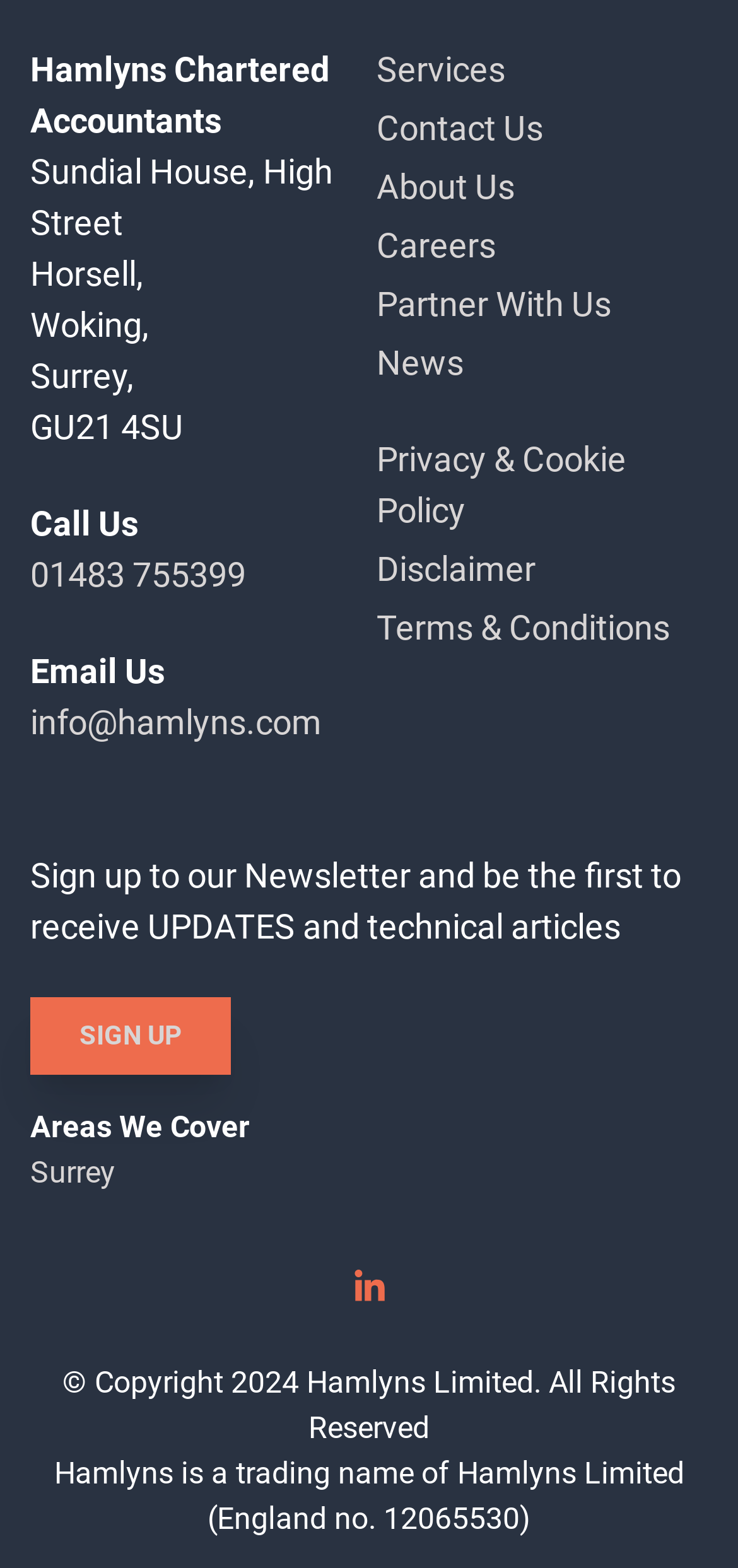Respond to the question below with a concise word or phrase:
What can I do to receive updates?

Sign up to the Newsletter